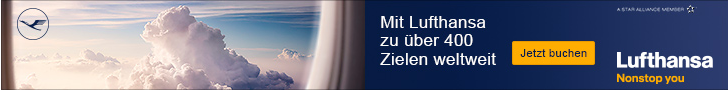How many destinations does Lufthansa have worldwide?
Examine the image and give a concise answer in one word or a short phrase.

Over 400